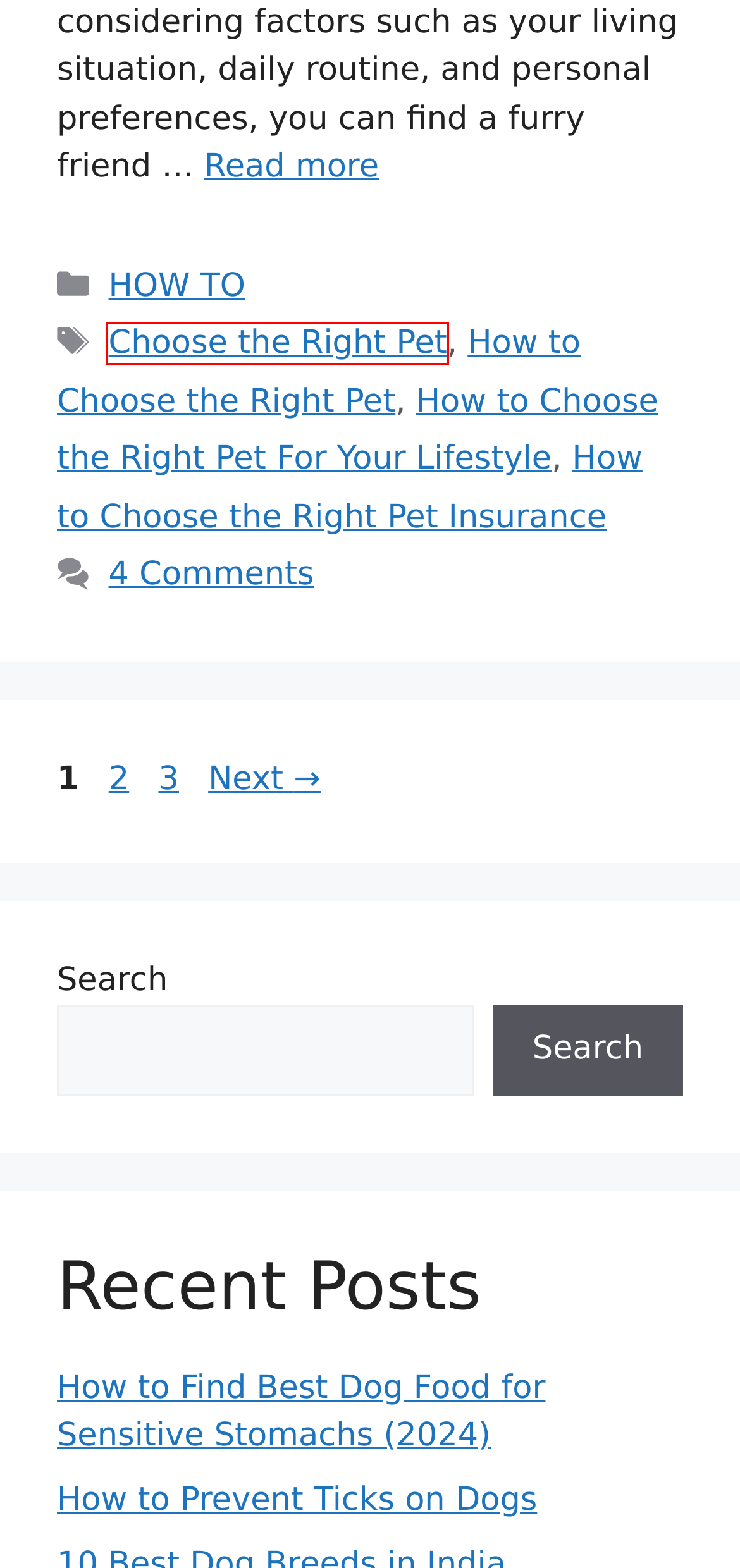Review the screenshot of a webpage that includes a red bounding box. Choose the most suitable webpage description that matches the new webpage after clicking the element within the red bounding box. Here are the candidates:
A. Healthy Topic - Page 3 of 3 - """Exploring a menagerie of pet-related topics in our blog."""
B. How to Choose the Right Pet Insurance - Healthy Topic
C. How to Choose the Right Pet For Your Lifestyle - Healthy Topic
D. Choose the Right Pet - Healthy Topic
E. How to Choose the Right Pet For Your Lifestyle (2024) - Healthy Topic
F. Healthy food for dog - Healthy Topic
G. Healthy Topic - Page 2 of 3 - """Exploring a menagerie of pet-related topics in our blog."""
H. Pet-Friendly Events - Healthy Topic

D